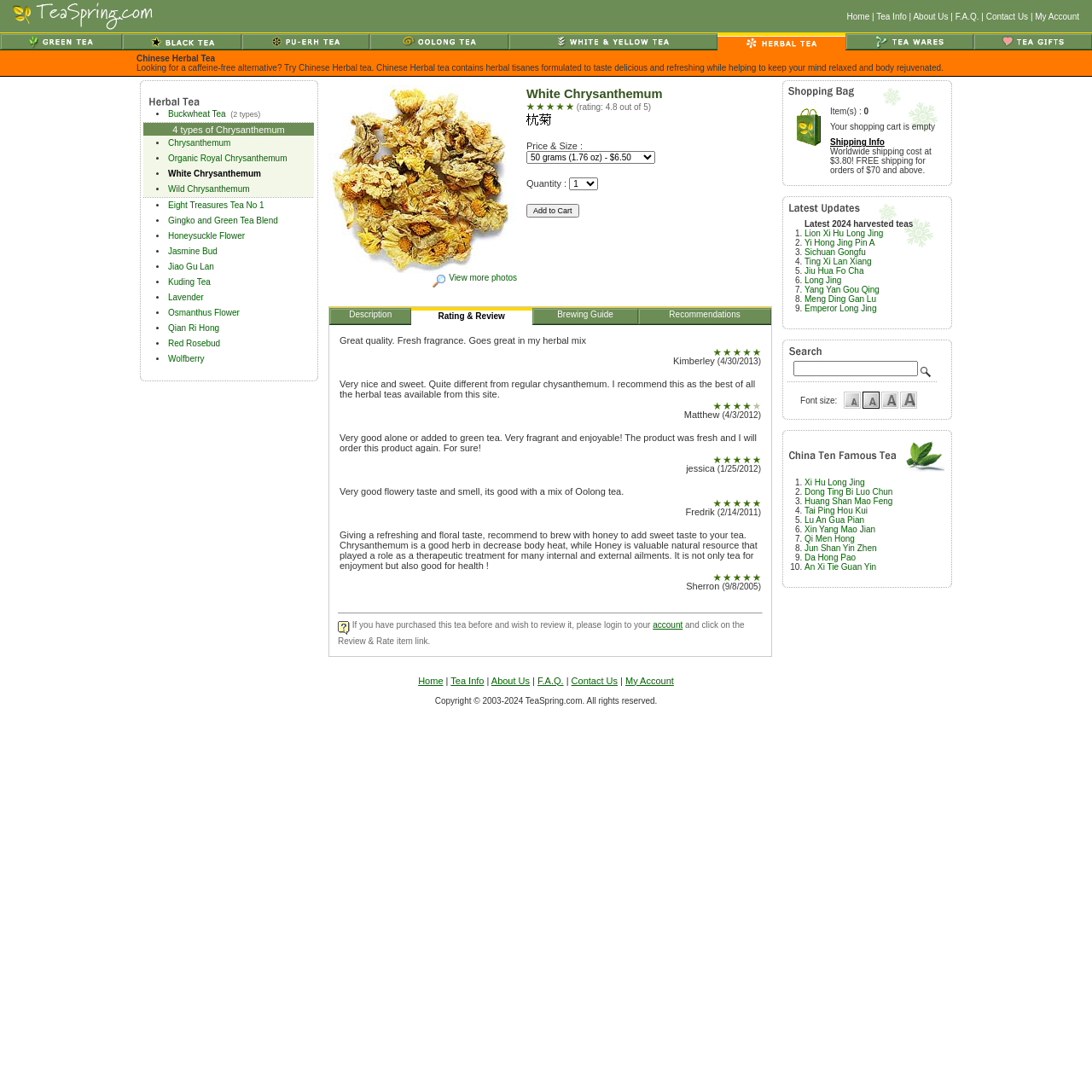Find the bounding box coordinates of the clickable area required to complete the following action: "Go to the Tea Info page".

[0.803, 0.011, 0.83, 0.019]